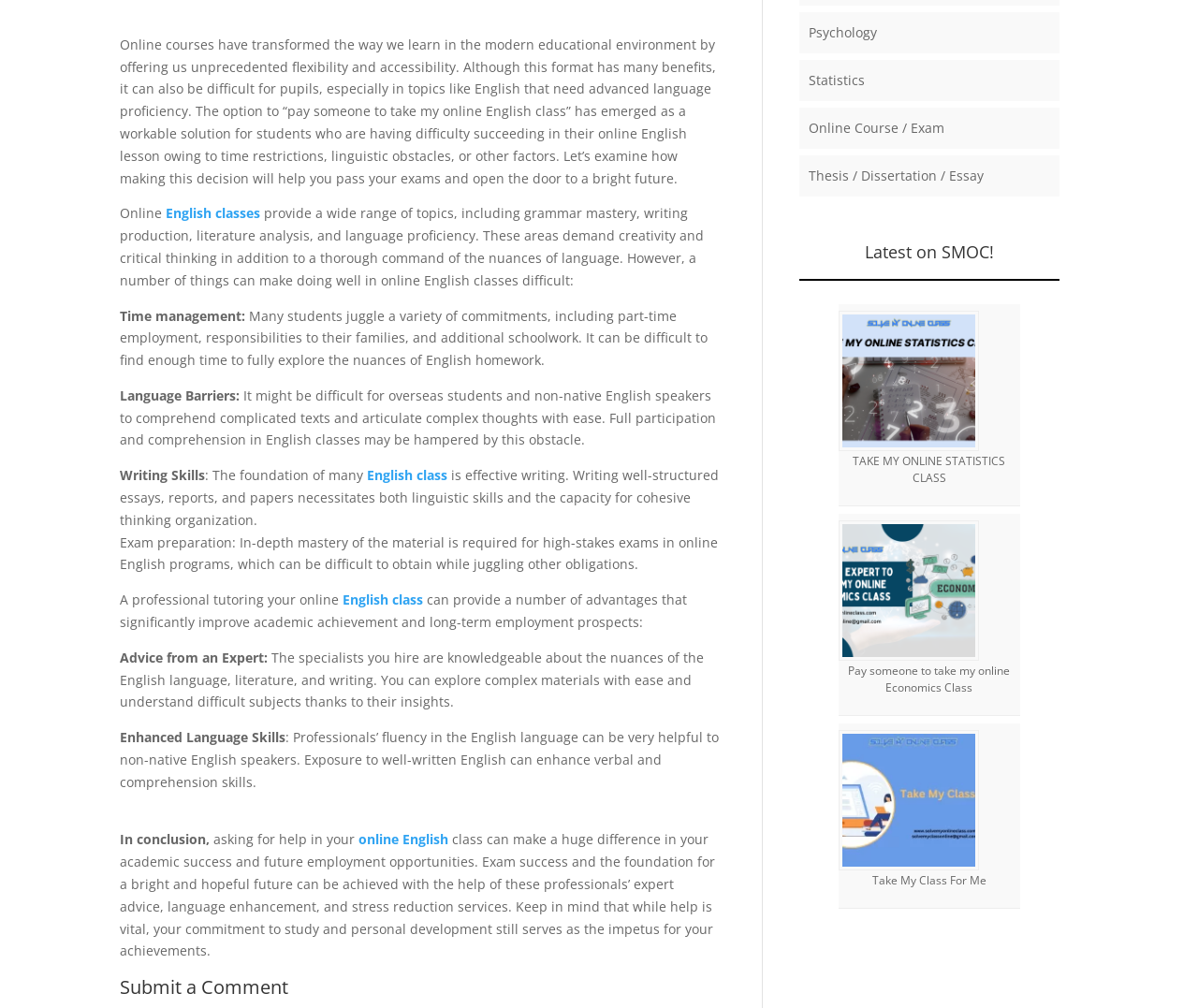Identify the bounding box coordinates of the HTML element based on this description: "English classes".

[0.135, 0.203, 0.217, 0.22]